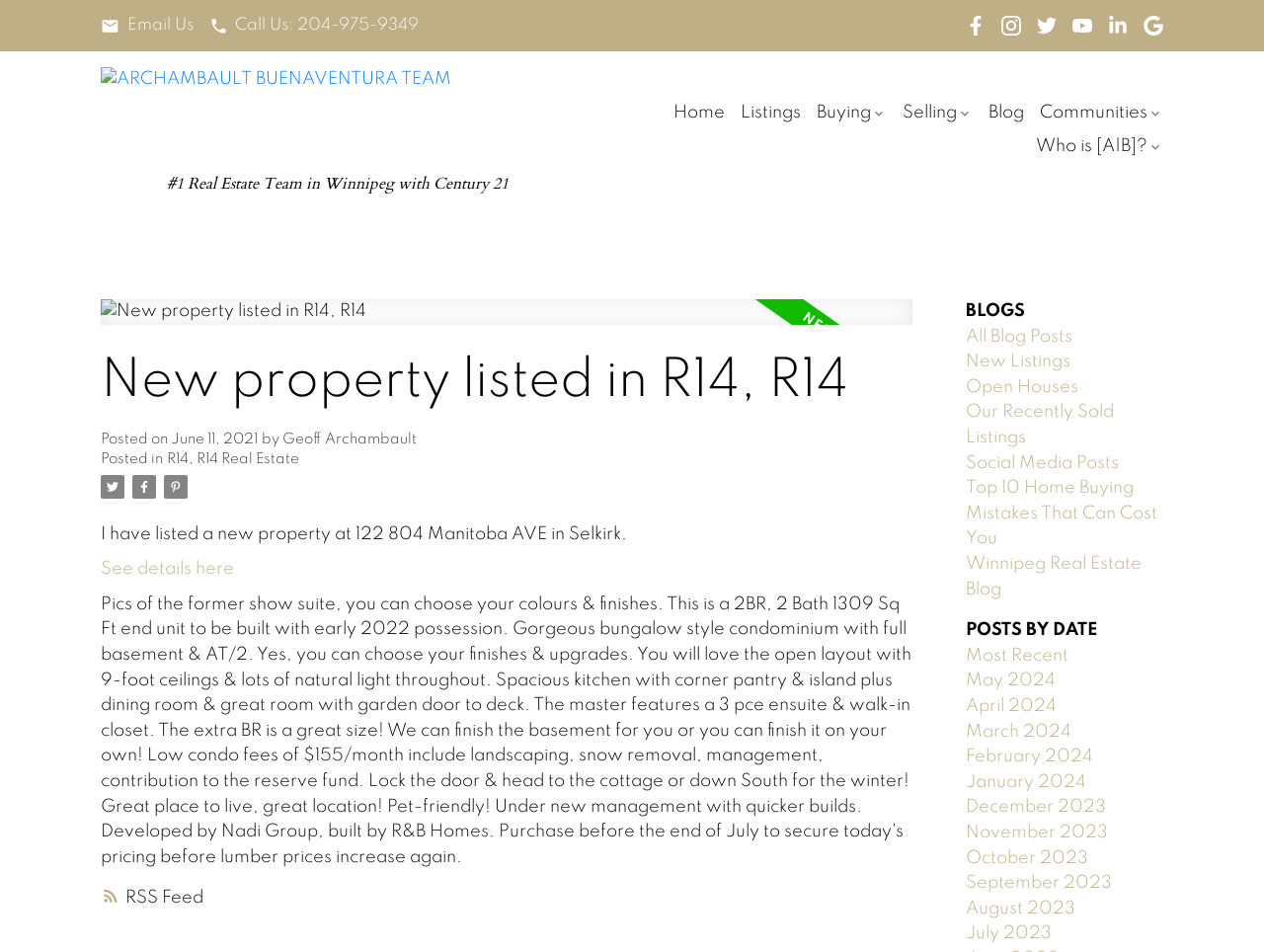Please look at the image and answer the question with a detailed explanation: How many social media links are there?

I found the answer by counting the number of link elements with images that are located at the top of the webpage, which are likely social media links.